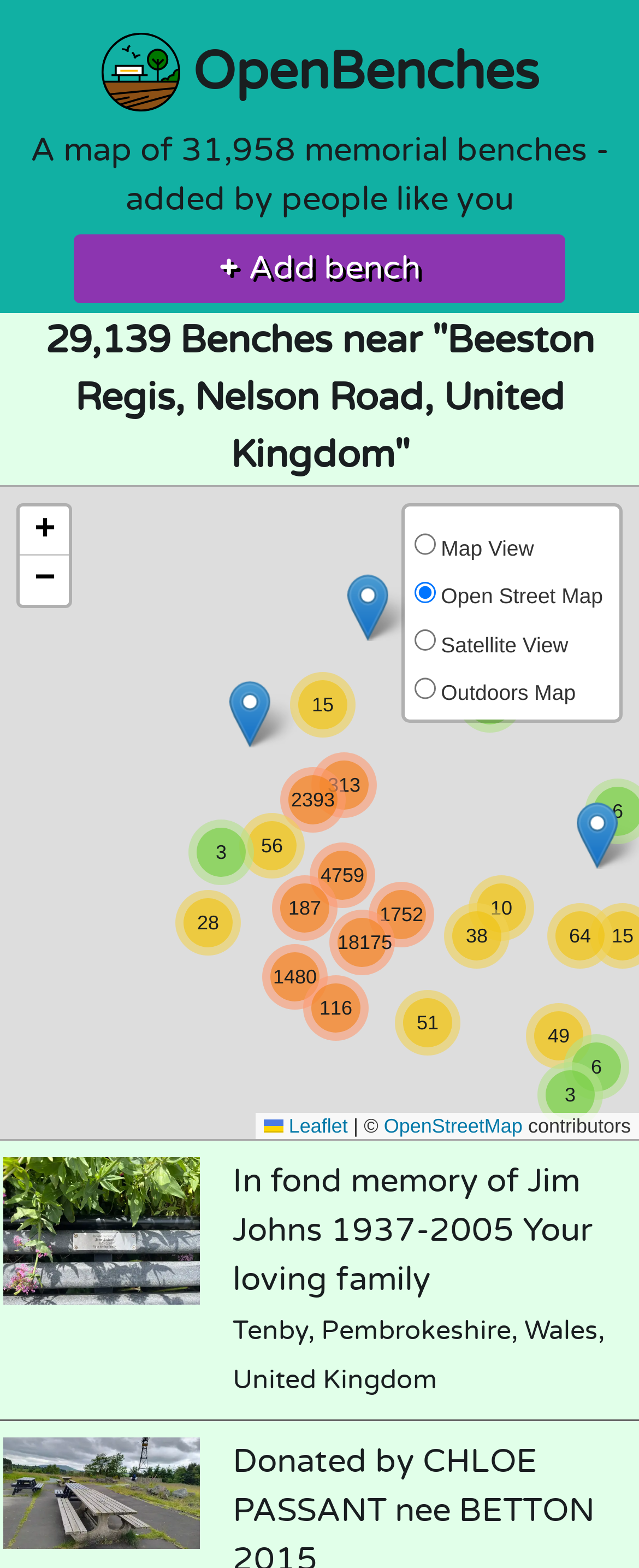Determine the bounding box coordinates of the area to click in order to meet this instruction: "Click on Open Benches".

[0.158, 0.021, 0.842, 0.071]